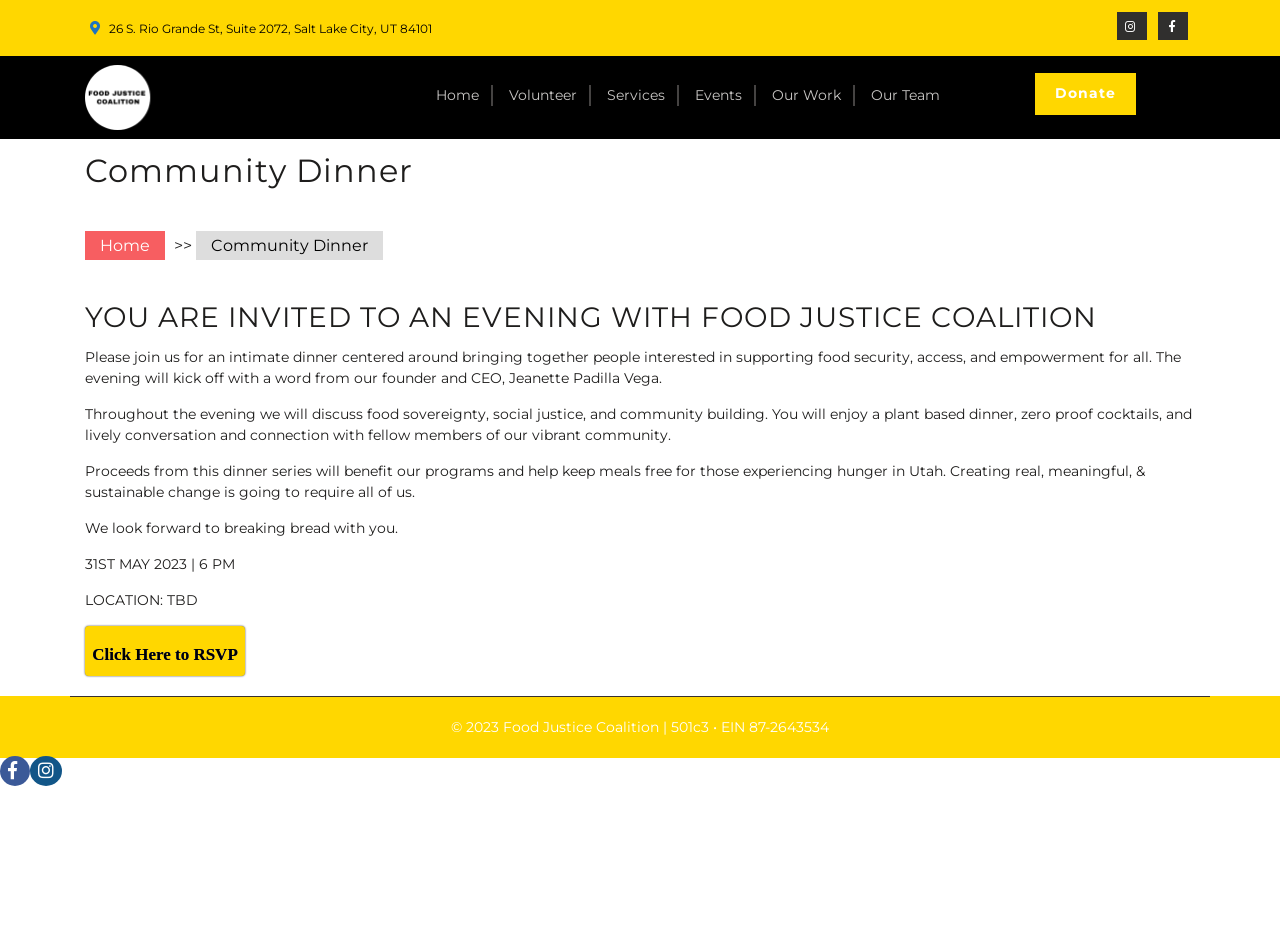Generate a thorough description of the webpage.

The webpage is about a community dinner event organized by the Food Justice Coalition. At the top, there is a navigation menu with links to different sections of the website, including "Home", "Volunteer", "Services", "Events", "Our Work", and "Our Team". 

Below the navigation menu, there is a prominent heading that reads "Community Dinner". To the right of the heading, there is a link to the "Home" page. 

The main content of the page is an article that invites readers to an evening with the Food Justice Coalition. The article is divided into several paragraphs that describe the event, including the purpose, the program, and the benefits of attending. The event is a dinner centered around food security, access, and empowerment, and it will feature a plant-based dinner, zero-proof cocktails, and lively conversation. The proceeds from the event will benefit the organization's programs and help keep meals free for those experiencing hunger in Utah.

The article also includes details about the event, such as the date, time, and location, which is to be determined. There is a call-to-action link to RSVP for the event. 

At the bottom of the page, there is a copyright notice and a link to the organization's social media profiles. There are also several links to other pages on the website, including a link to donate and a link to the organization's address.